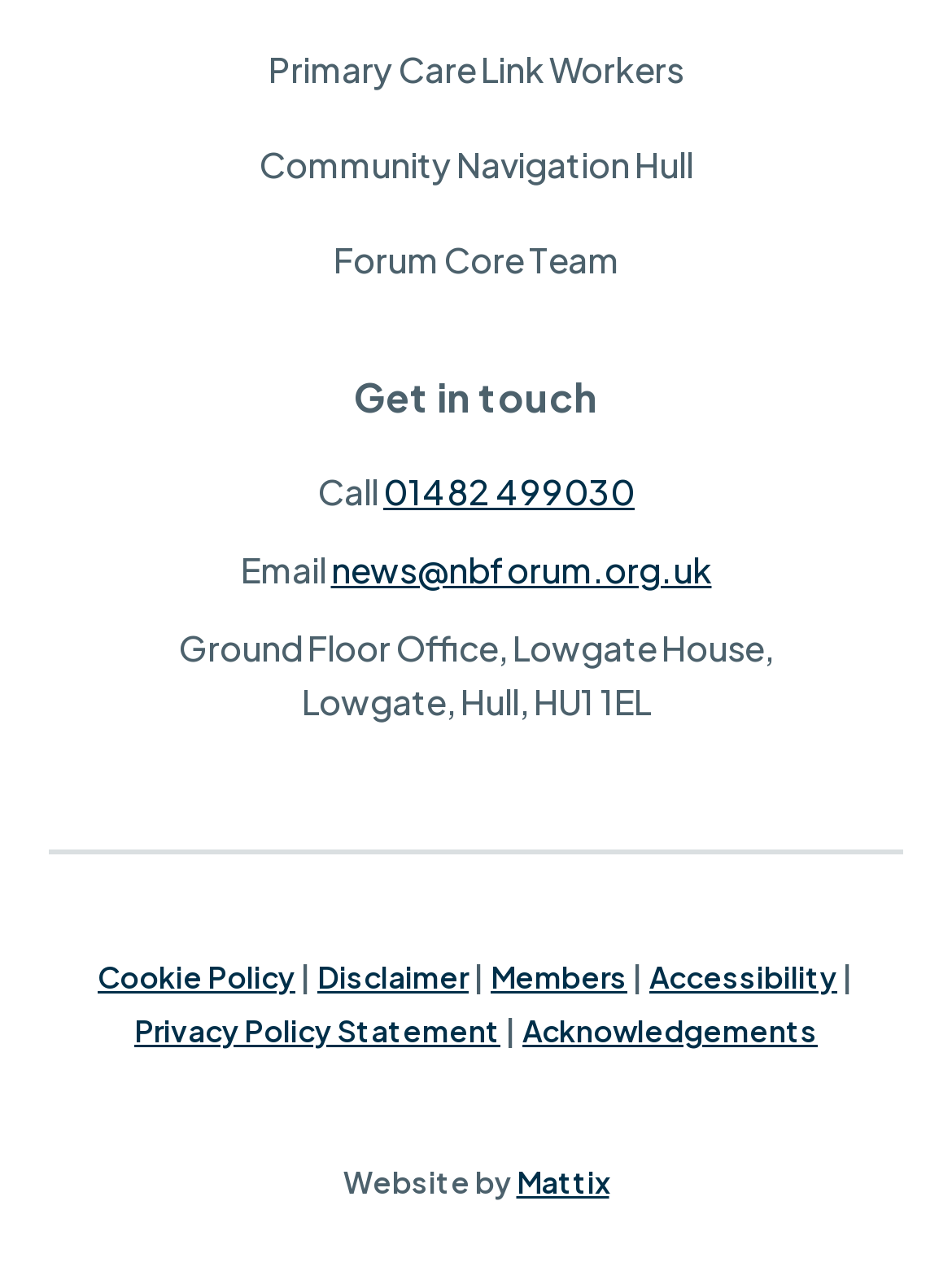Please identify the bounding box coordinates for the region that you need to click to follow this instruction: "Call 01482 499030".

[0.403, 0.365, 0.667, 0.399]